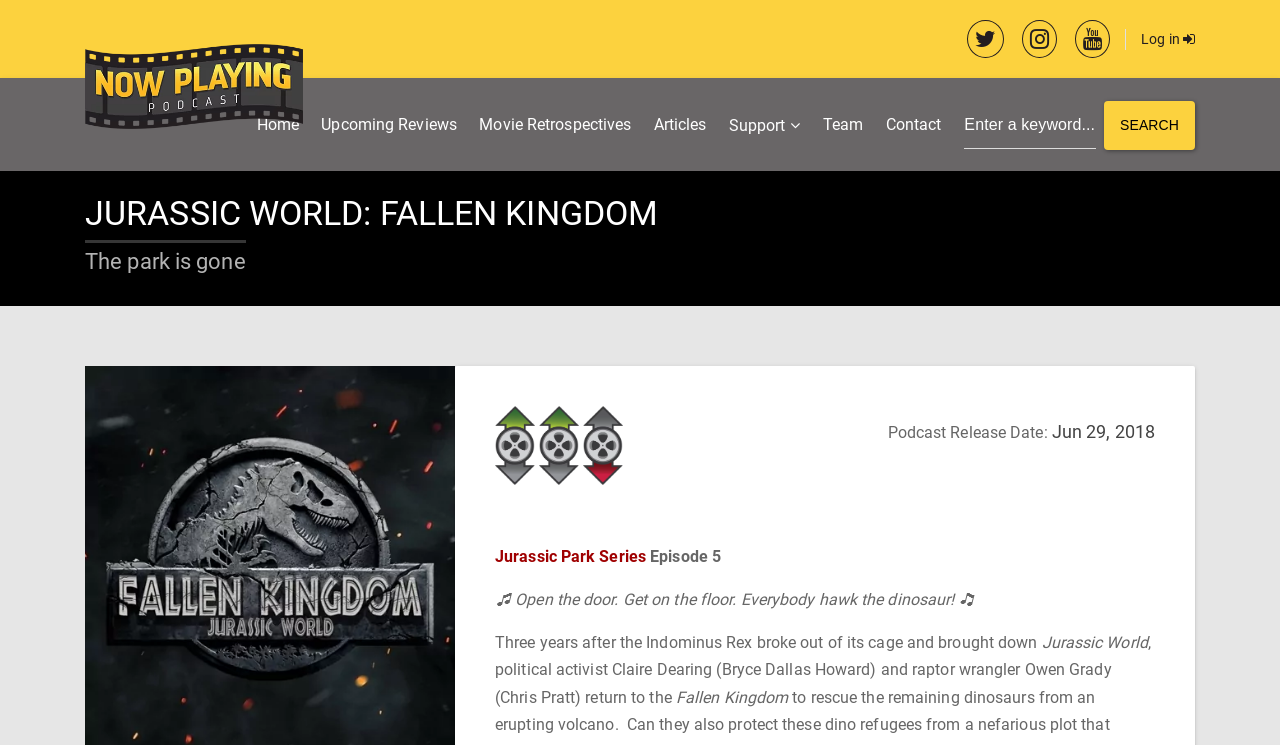Locate the bounding box coordinates of the element to click to perform the following action: 'Go to the home page'. The coordinates should be given as four float values between 0 and 1, in the form of [left, top, right, bottom].

[0.192, 0.132, 0.242, 0.203]